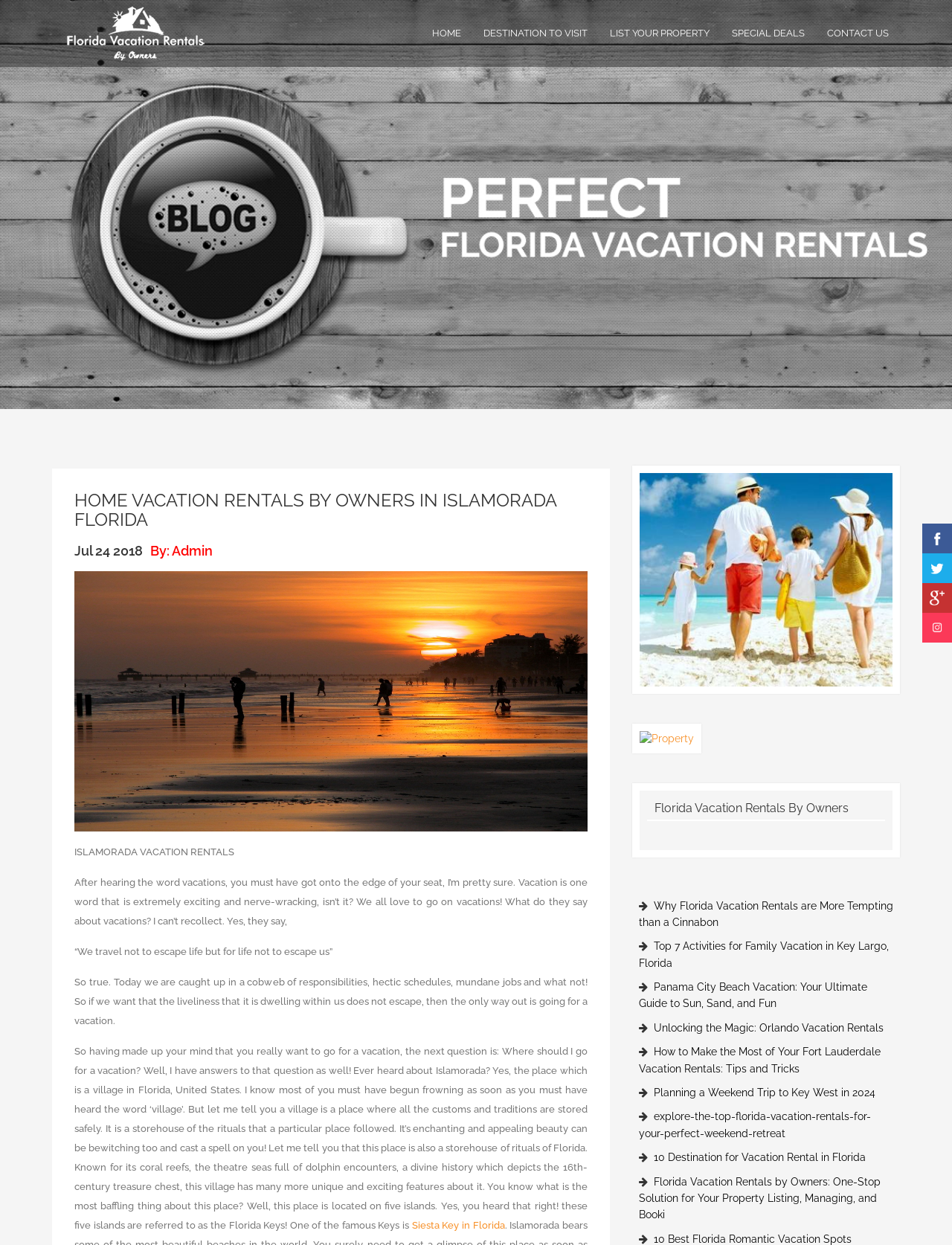What social media platforms are linked on this website?
Please provide a comprehensive answer based on the contents of the image.

The webpage has links to four social media platforms, namely Facebook, Twitter, Googleplus, and Instagram, which are represented by their respective logos.